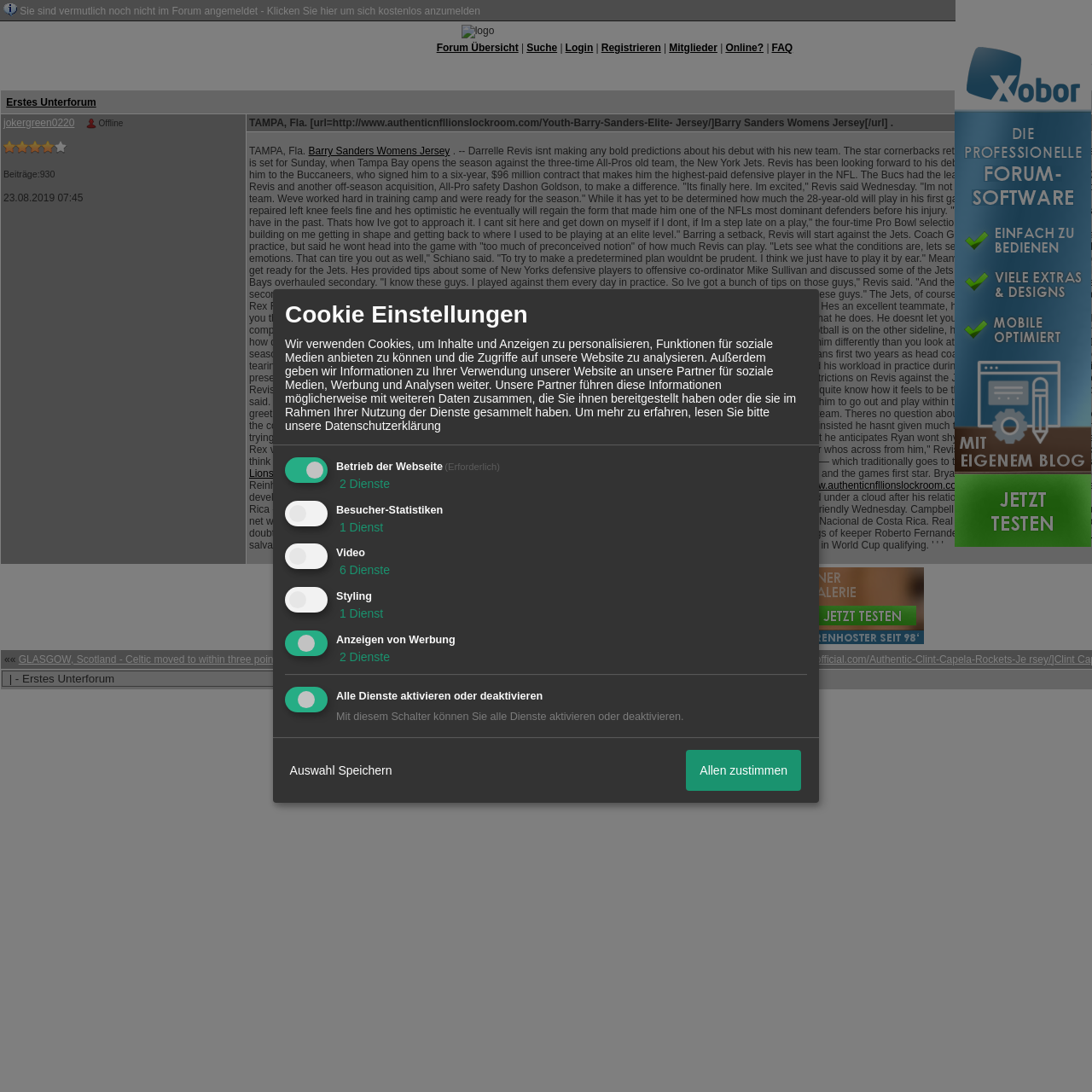Create an elaborate caption that covers all aspects of the webpage.

This webpage appears to be a forum or discussion board with various features and functionalities. At the top, there is a logo and a navigation menu with links to "Forum Übersicht", "Suche", "Login", "Registrieren", "Mitglieder", "Online?", "FAQ", and more. Below the navigation menu, there is a table with a cell containing a link to "Erstes Unterforum" and another cell with a user's information, including their username, "jokergreen0220", and their status, "Offline". 

The main content area of the webpage is divided into several sections. On the left side, there is a list of forum categories or topics, including "Erstes Unterforum" and others. Each category has a link to view the topic and a brief description. On the right side, there is a section with a heading "Cookie Einstellungen" (Cookie Settings) and a lengthy text explaining the use of cookies on the website. Below this section, there are several checkboxes for configuring cookie settings, including options for "Betrieb der Webseite", "Besucher-Statistiken", "Video", "Styling", and "Anzeigen von Werbung". 

At the bottom of the webpage, there are two buttons: "Auswahl Speichern" (Save Selection) and "Allen zustimmen" (Agree to All). There is also a link to "Datenschutz" (Data Protection) and a copyright notice "©Xobor.de". Additionally, there are several images and icons scattered throughout the webpage, including a logo, user avatars, and buttons.